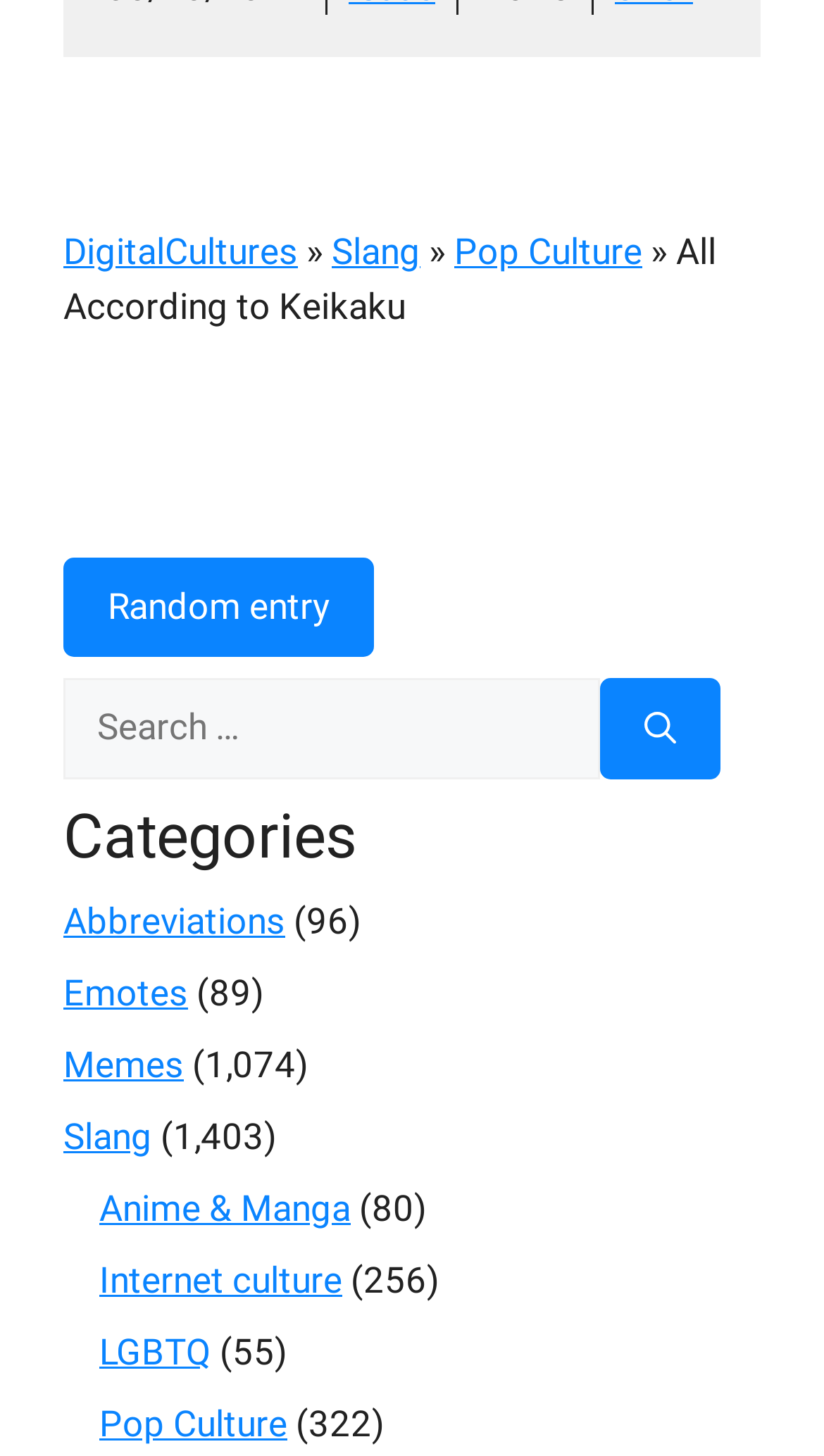Look at the image and write a detailed answer to the question: 
How many links are in the top navigation bar?

I counted the number of links in the top navigation bar and found four links: 'DigitalCultures', 'Slang', 'Pop Culture', and 'All According to Keikaku'.